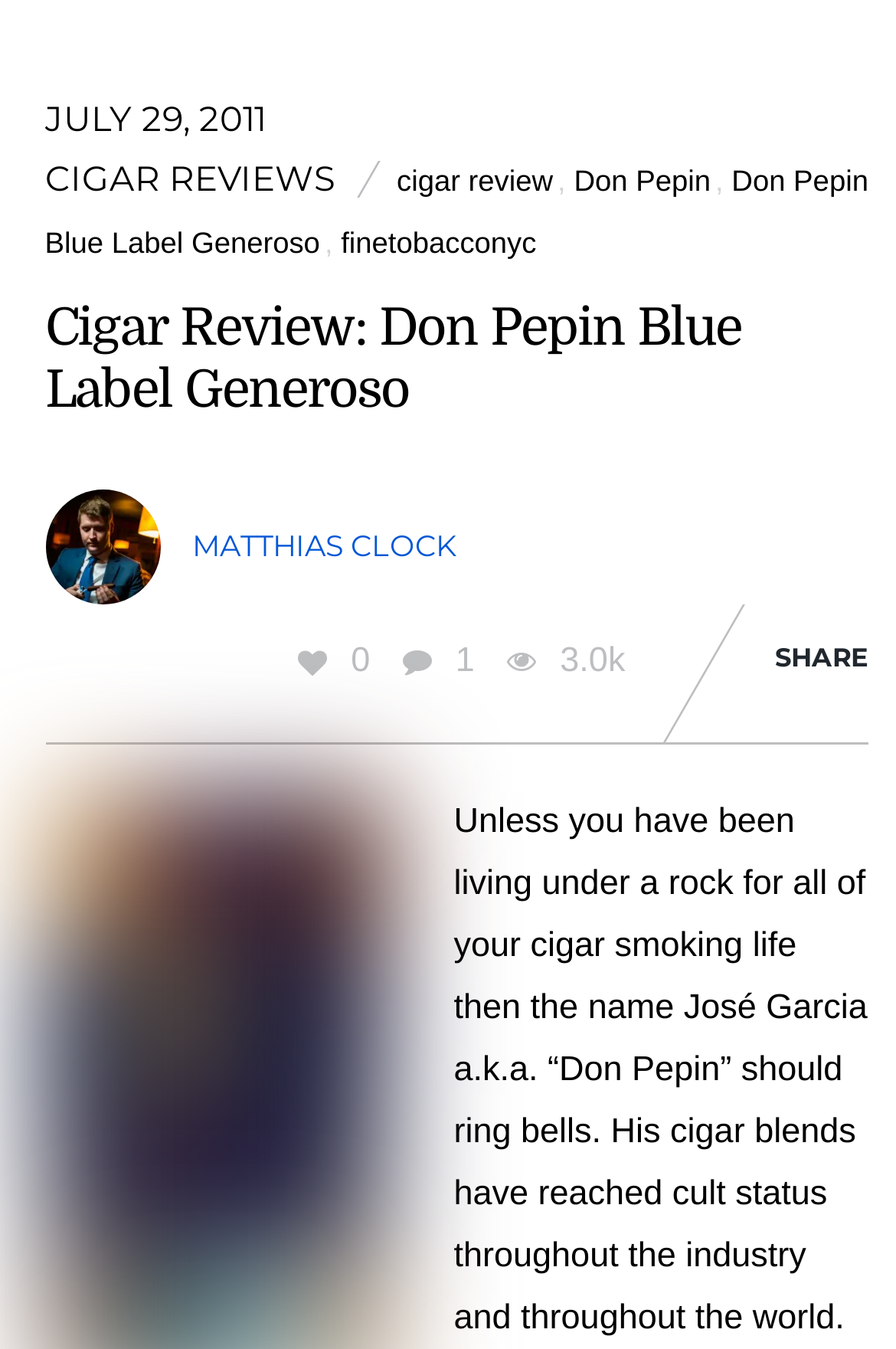Find the bounding box of the element with the following description: "Don Pepin". The coordinates must be four float numbers between 0 and 1, formatted as [left, top, right, bottom].

[0.641, 0.12, 0.793, 0.146]